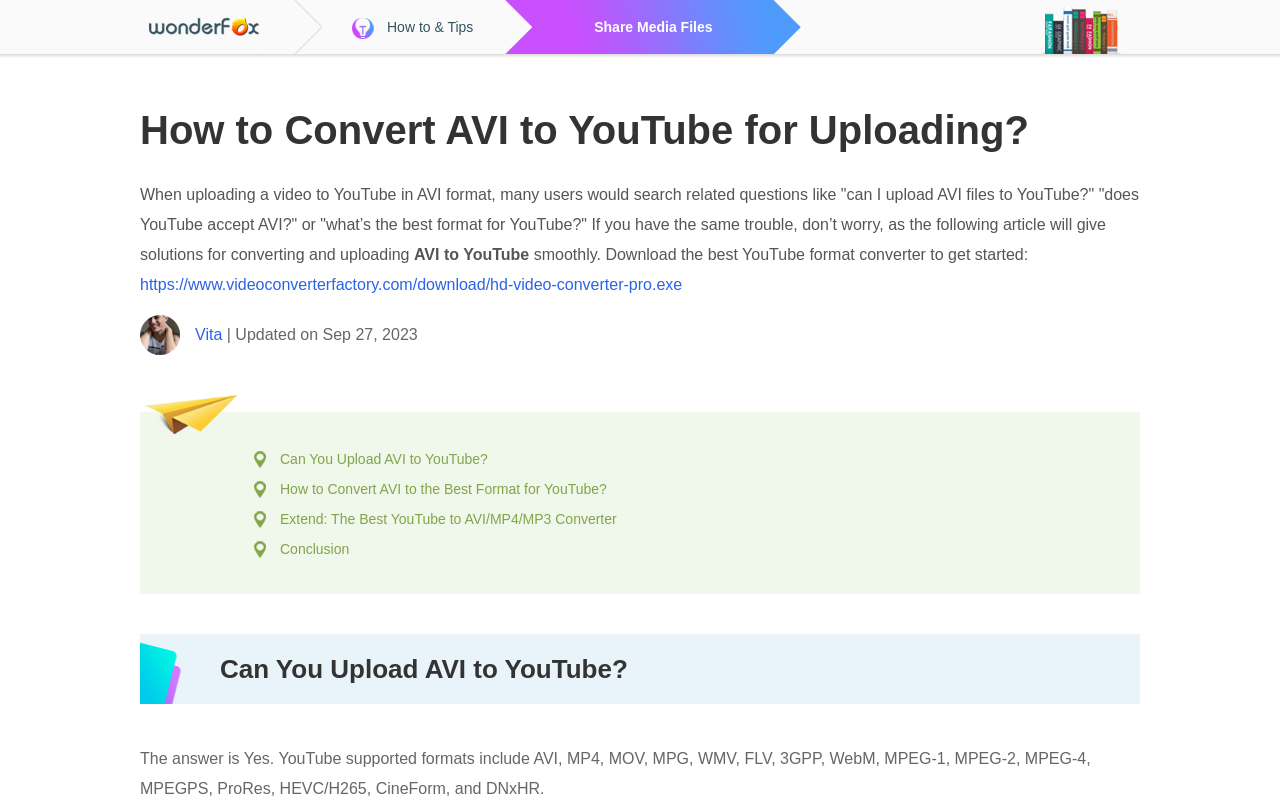What is the format of the video discussed in the article?
We need a detailed and exhaustive answer to the question. Please elaborate.

The article is about converting and uploading AVI files to YouTube, so the format of the video discussed is AVI.